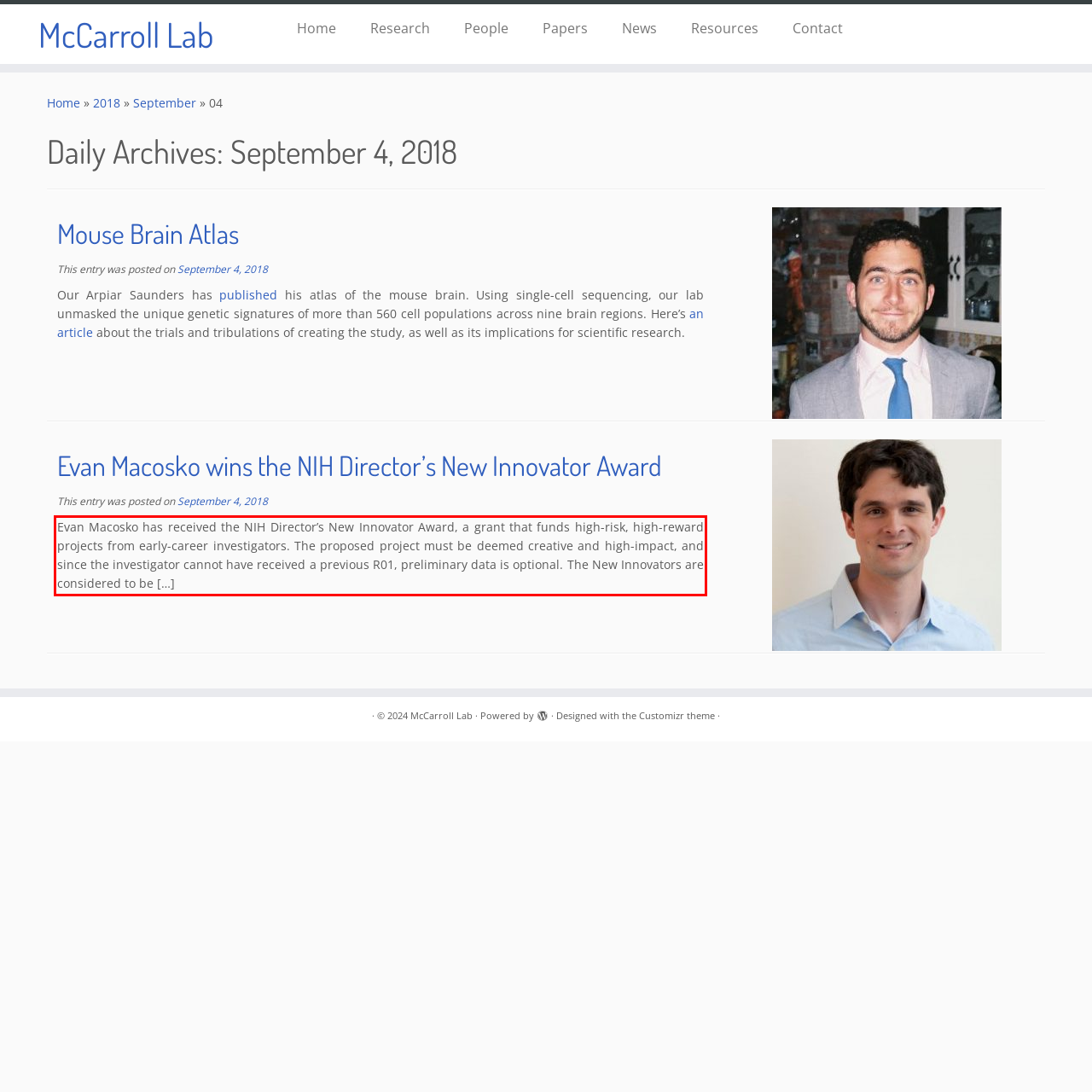Look at the provided screenshot of the webpage and perform OCR on the text within the red bounding box.

Evan Macosko has received the NIH Director’s New Innovator Award, a grant that funds high-risk, high-reward projects from early-career investigators. The proposed project must be deemed creative and high-impact, and since the investigator cannot have received a previous R01, preliminary data is optional. The New Innovators are considered to be […]